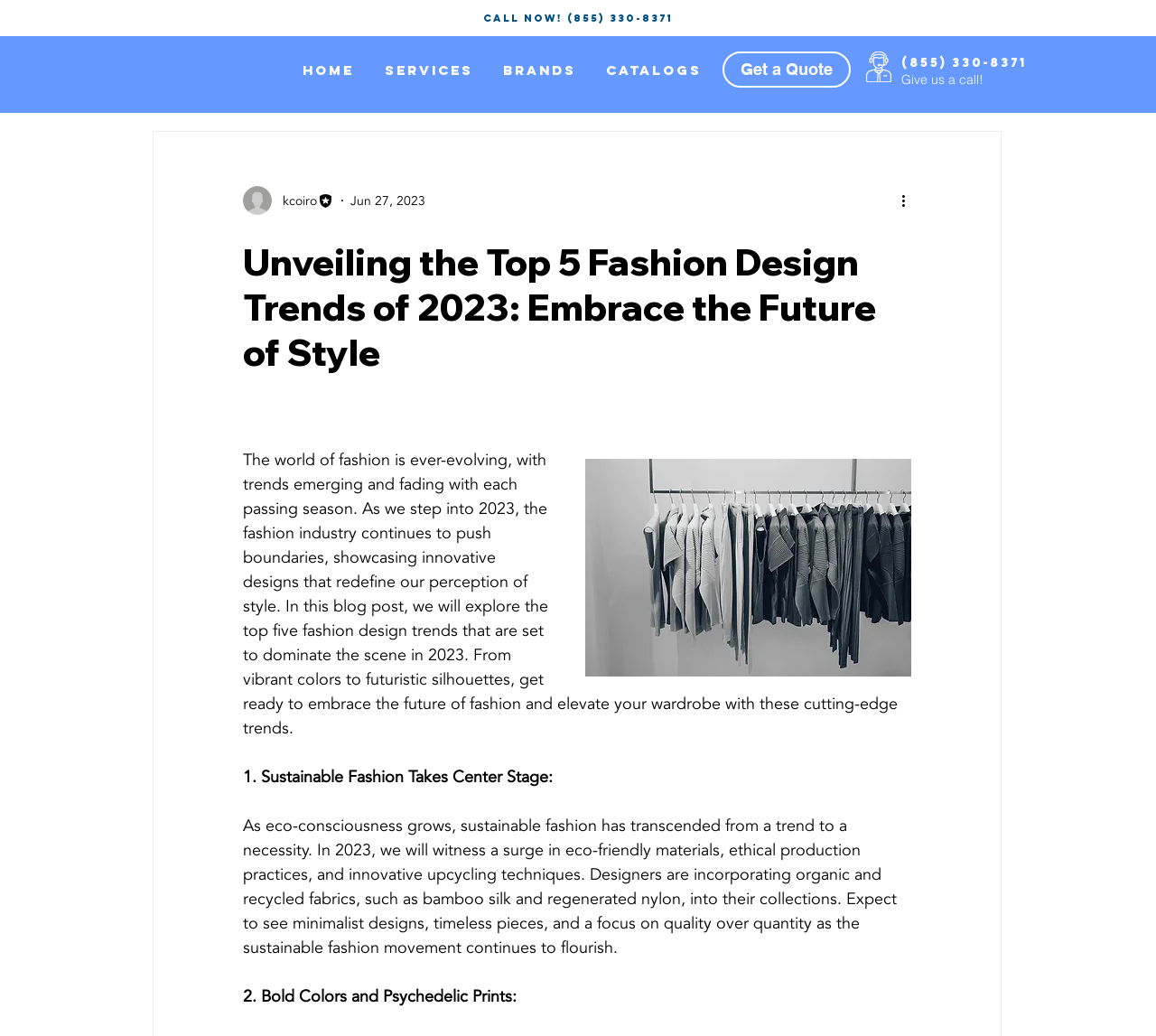Based on the element description Get a Quote, identify the bounding box of the UI element in the given webpage screenshot. The coordinates should be in the format (top-left x, top-left y, bottom-right x, bottom-right y) and must be between 0 and 1.

[0.625, 0.05, 0.736, 0.085]